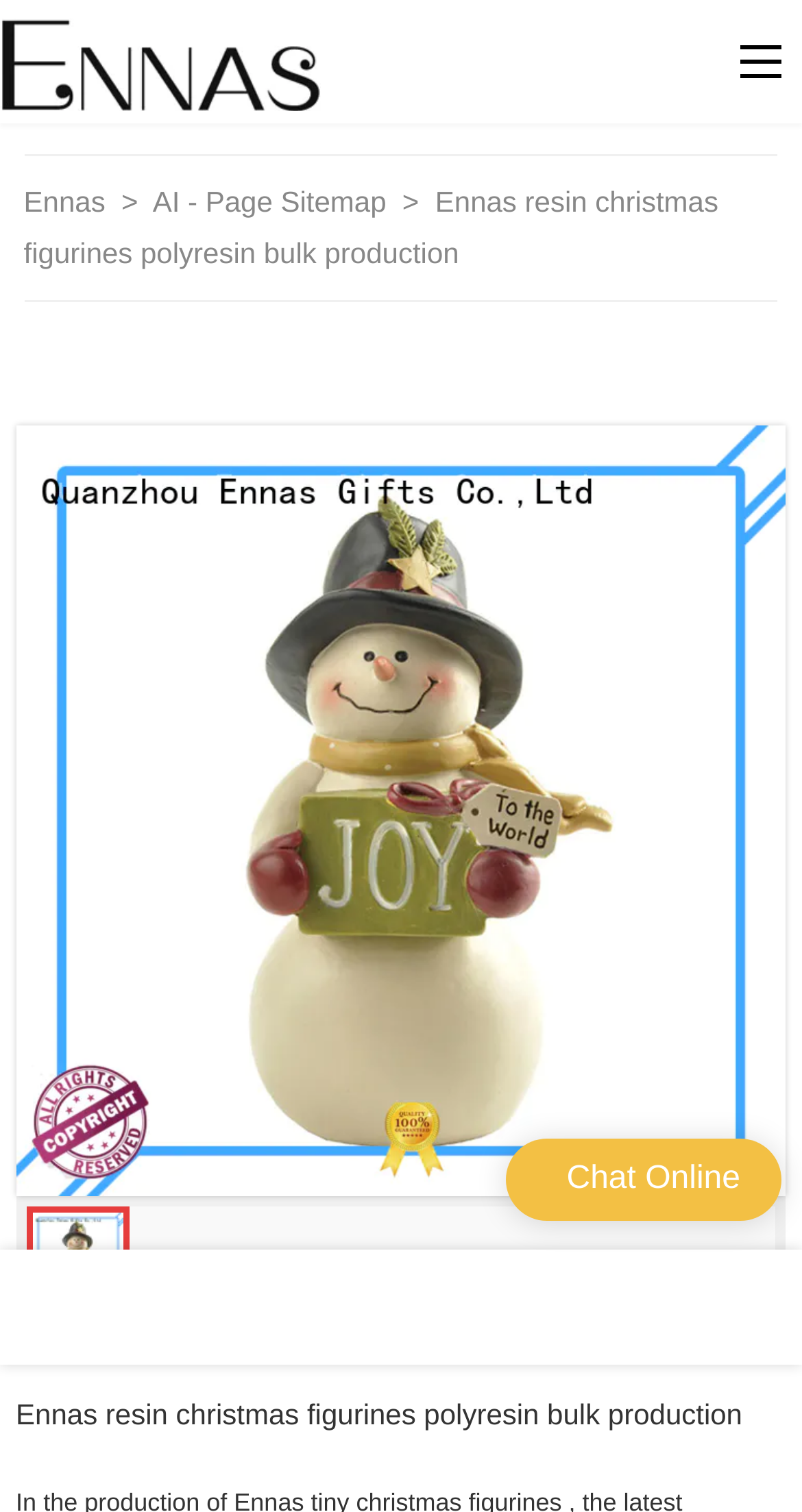Review the image closely and give a comprehensive answer to the question: What is the main product material?

The main product material is resin and polyresin, as indicated by the heading 'Ennas resin christmas figurines polyresin bulk production' and the images on the webpage.